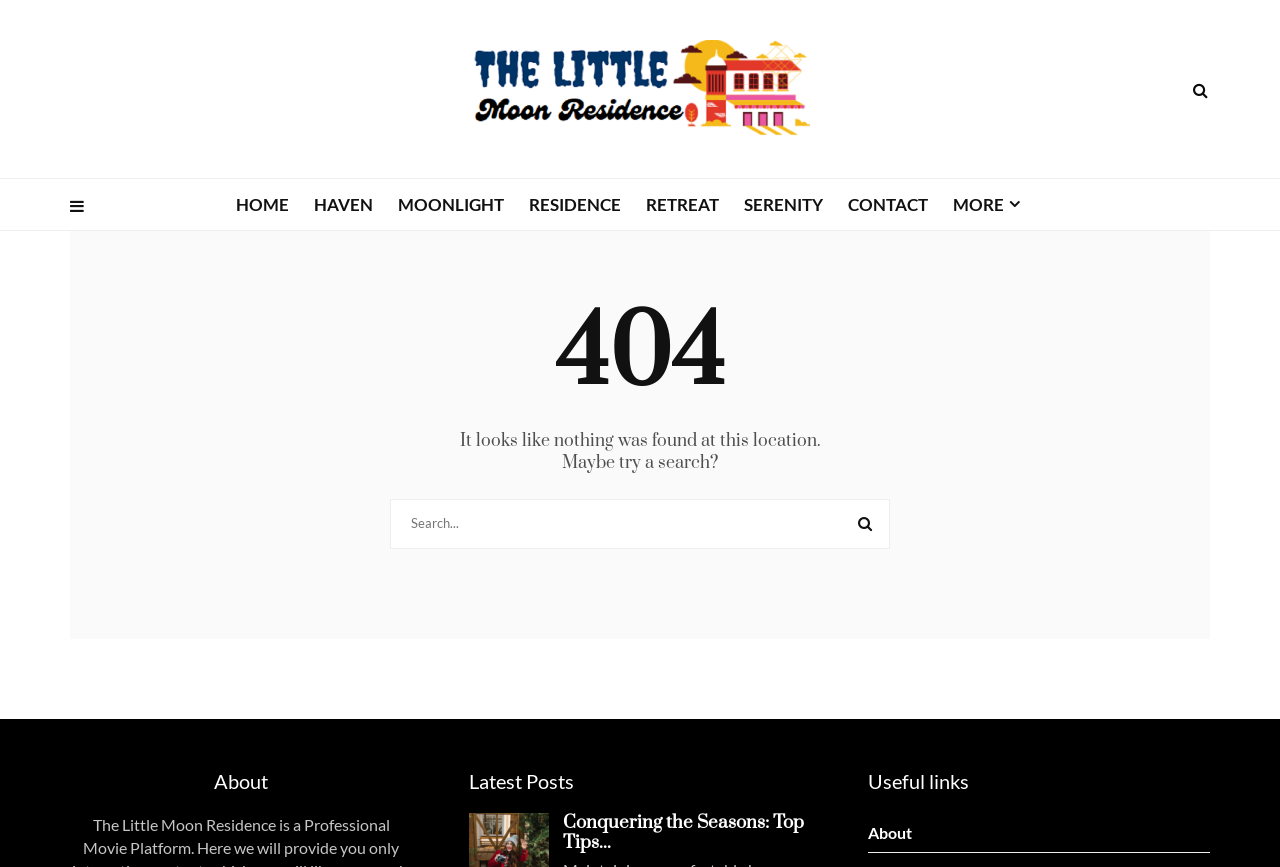Answer with a single word or phrase: 
How many sections are there in the footer?

3